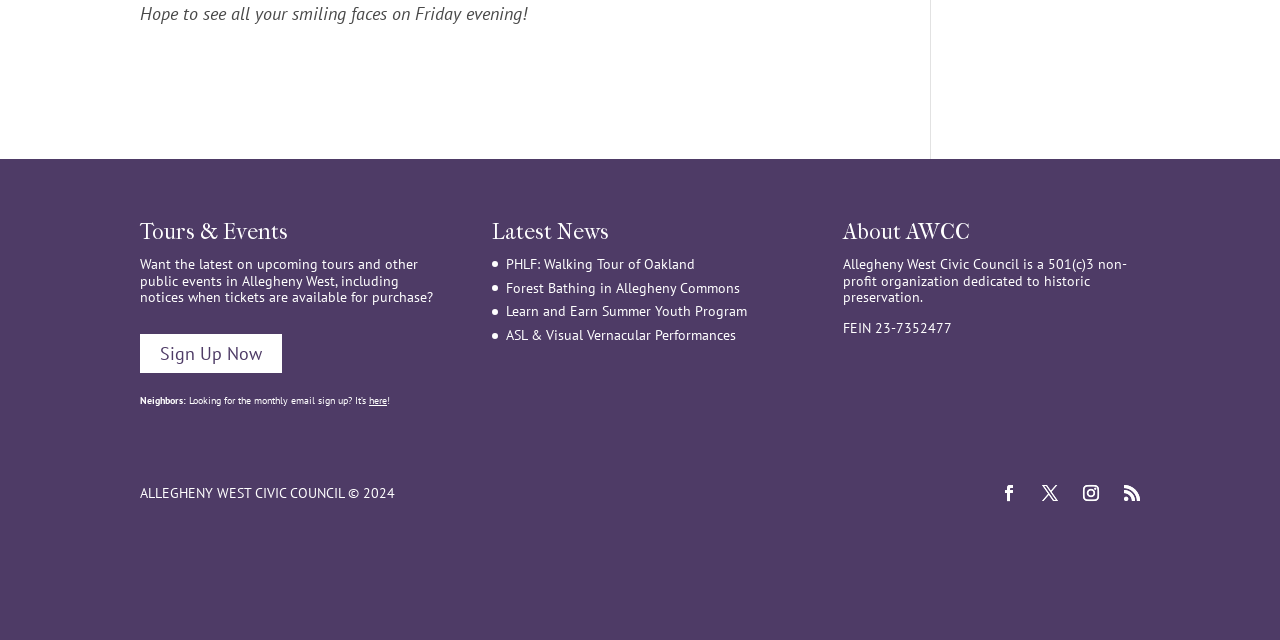Please locate the UI element described by "RSS" and provide its bounding box coordinates.

[0.878, 0.752, 0.891, 0.794]